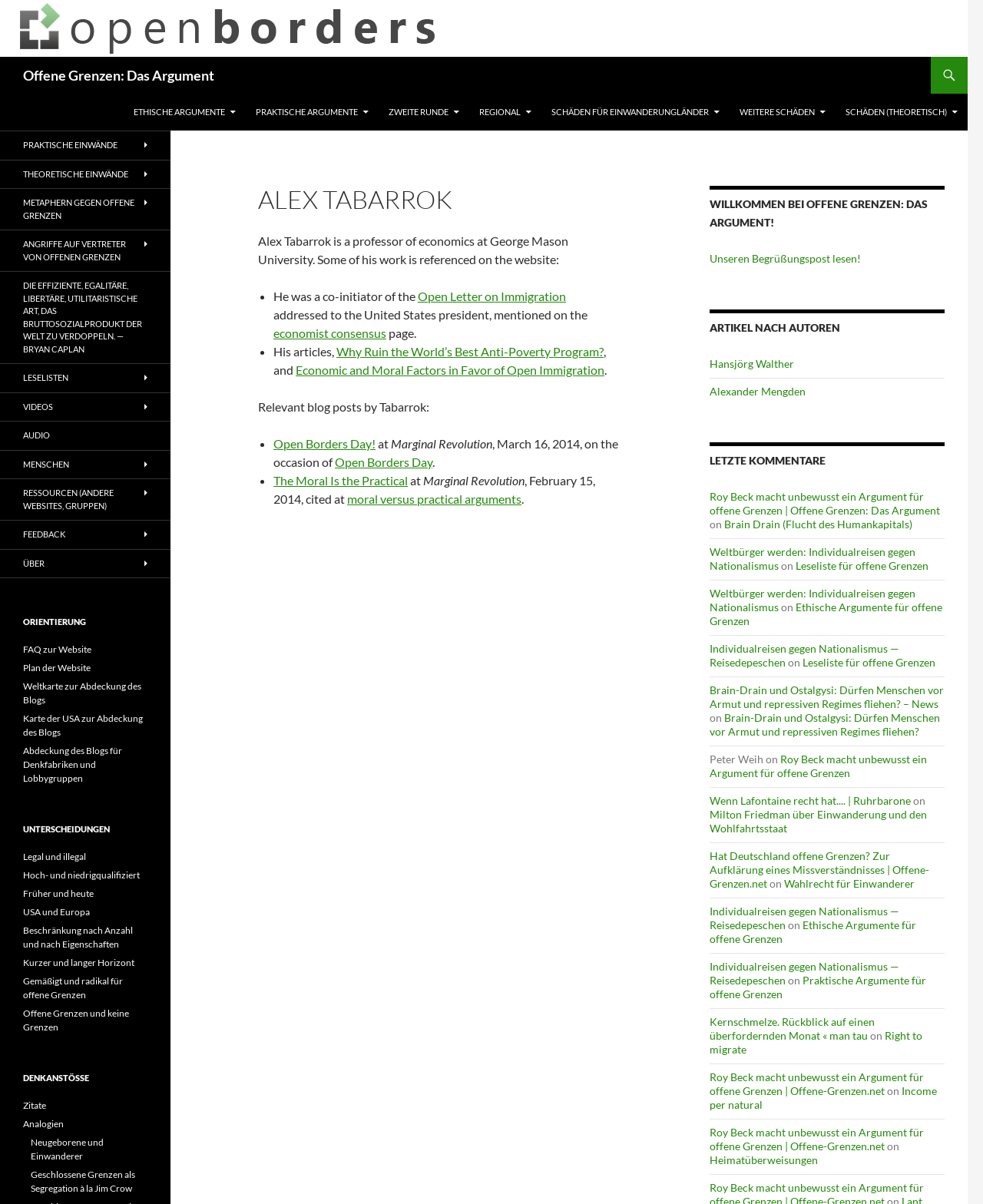Identify the bounding box for the UI element specified in this description: "Articles". The coordinates must be four float numbers between 0 and 1, formatted as [left, top, right, bottom].

None